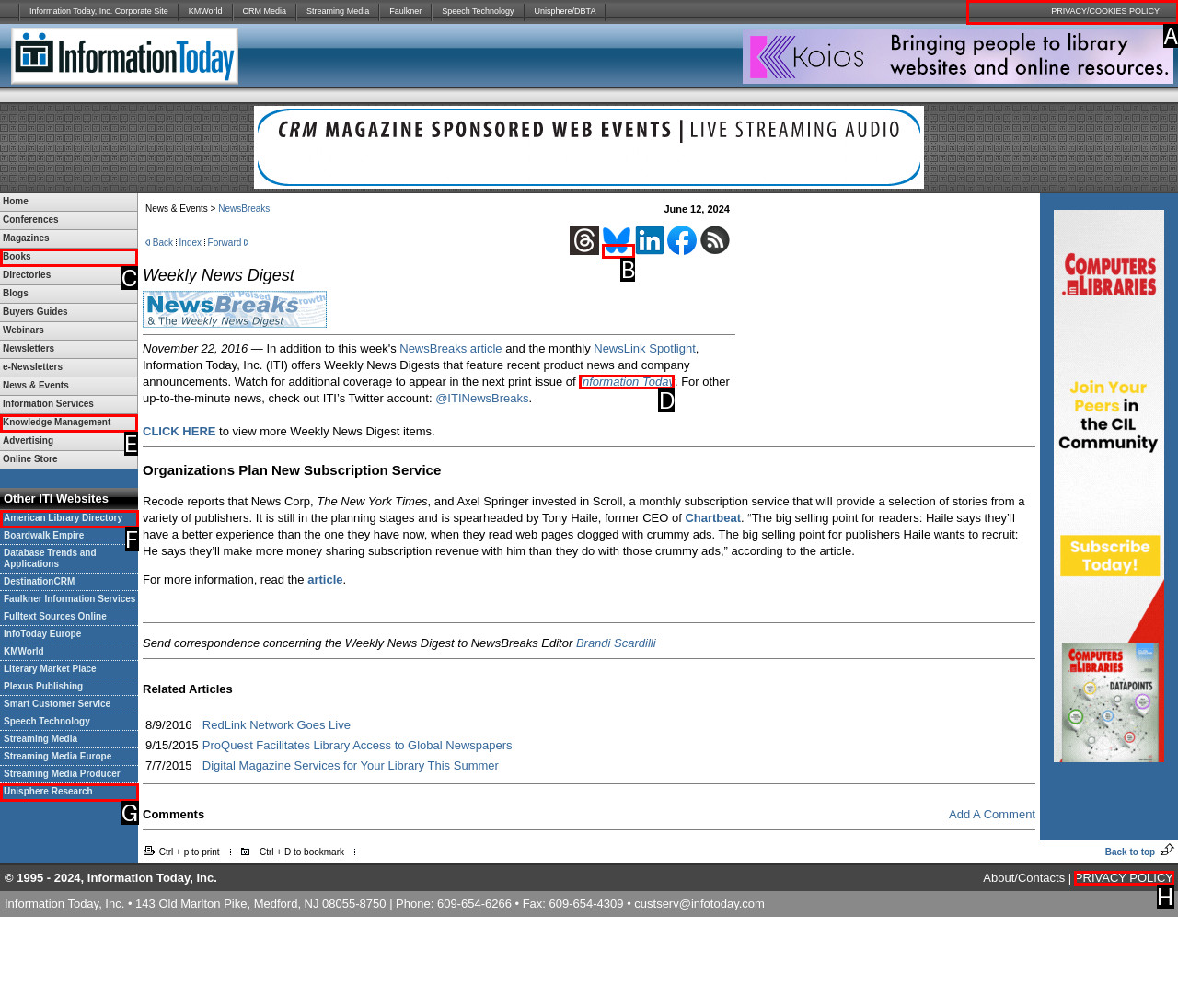Tell me which option I should click to complete the following task: View PRIVACY/COOKIES POLICY Answer with the option's letter from the given choices directly.

A